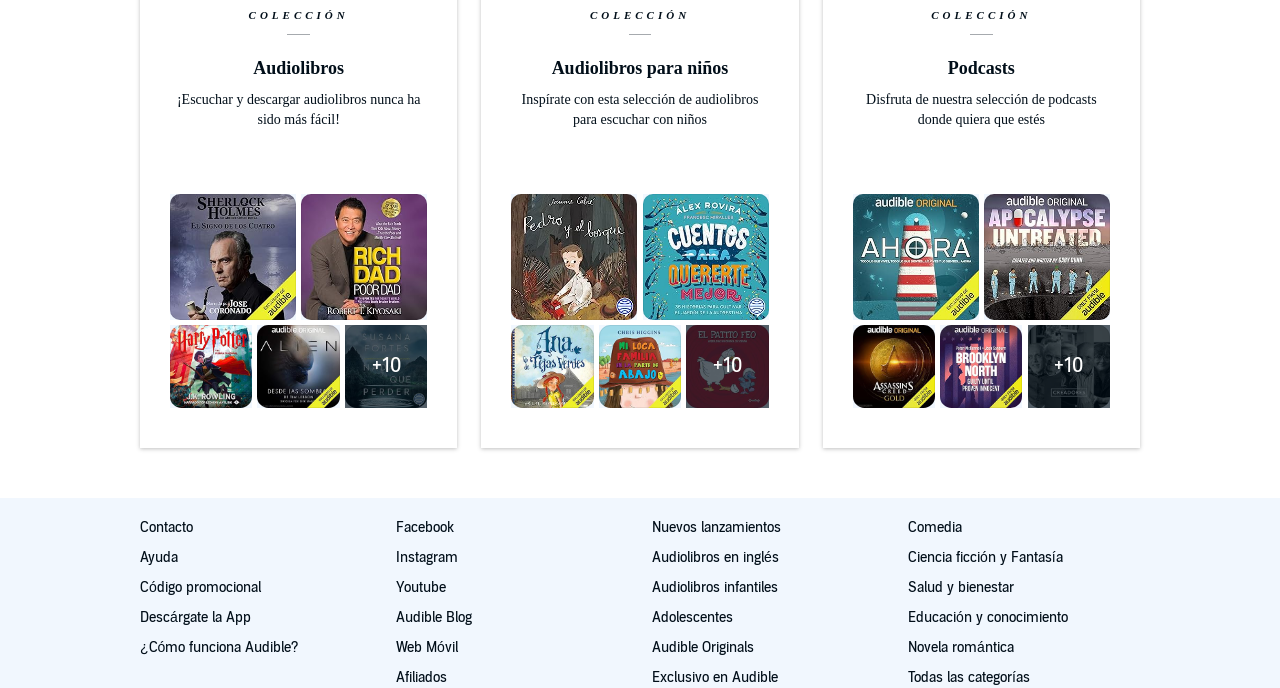Respond to the question below with a concise word or phrase:
How many '10 más títulos' buttons are there?

3